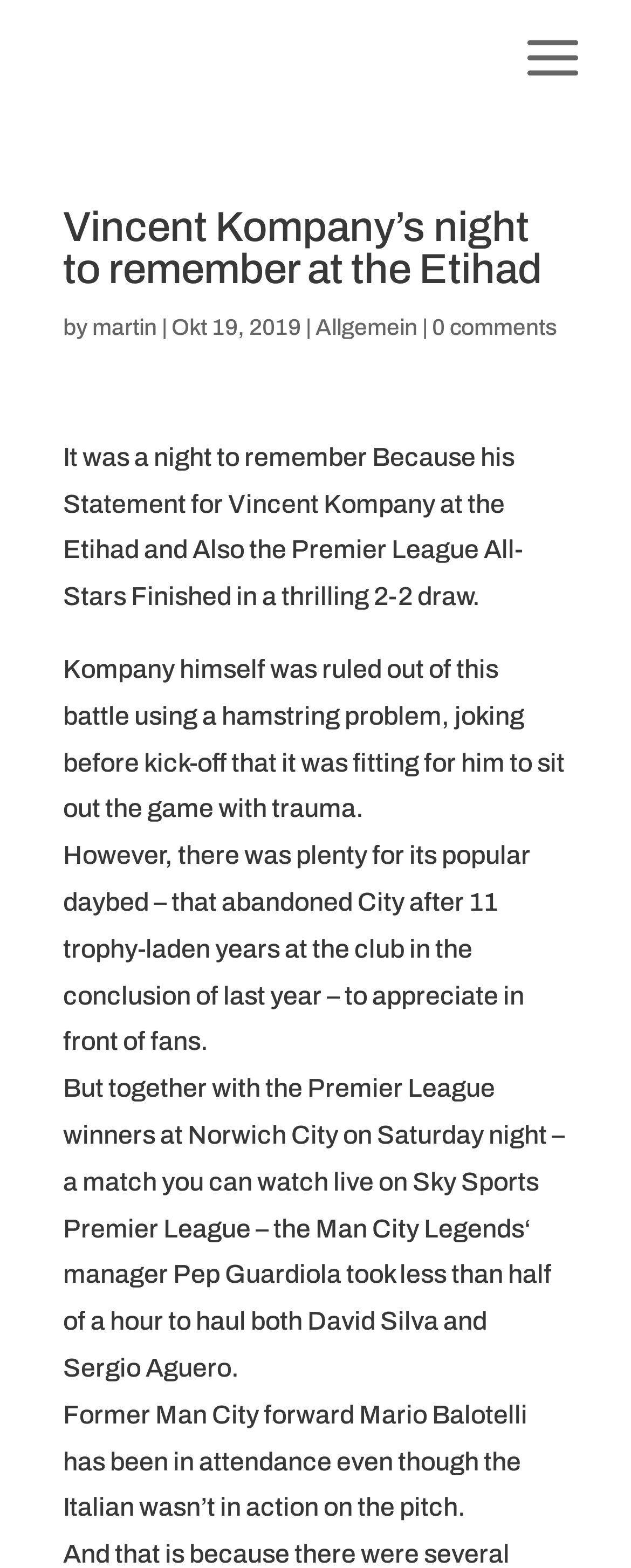Who wrote the article?
Carefully analyze the image and provide a detailed answer to the question.

The author of the article is mentioned in the byline, which is located below the main heading and is written as 'by martin'.